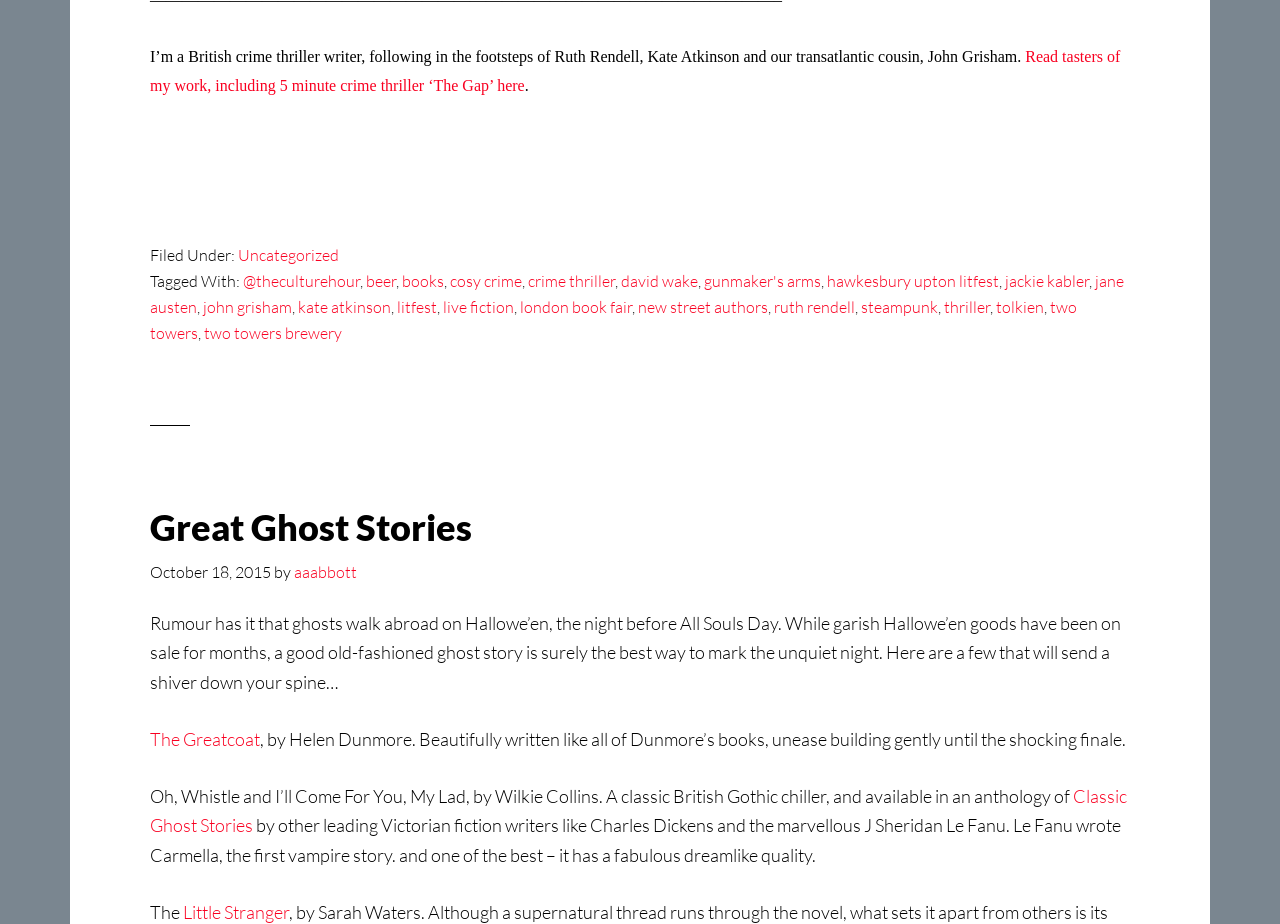Determine the bounding box coordinates of the section to be clicked to follow the instruction: "Learn more about the author's experience at Hawkesbury Upton LitFest". The coordinates should be given as four float numbers between 0 and 1, formatted as [left, top, right, bottom].

[0.646, 0.293, 0.78, 0.315]